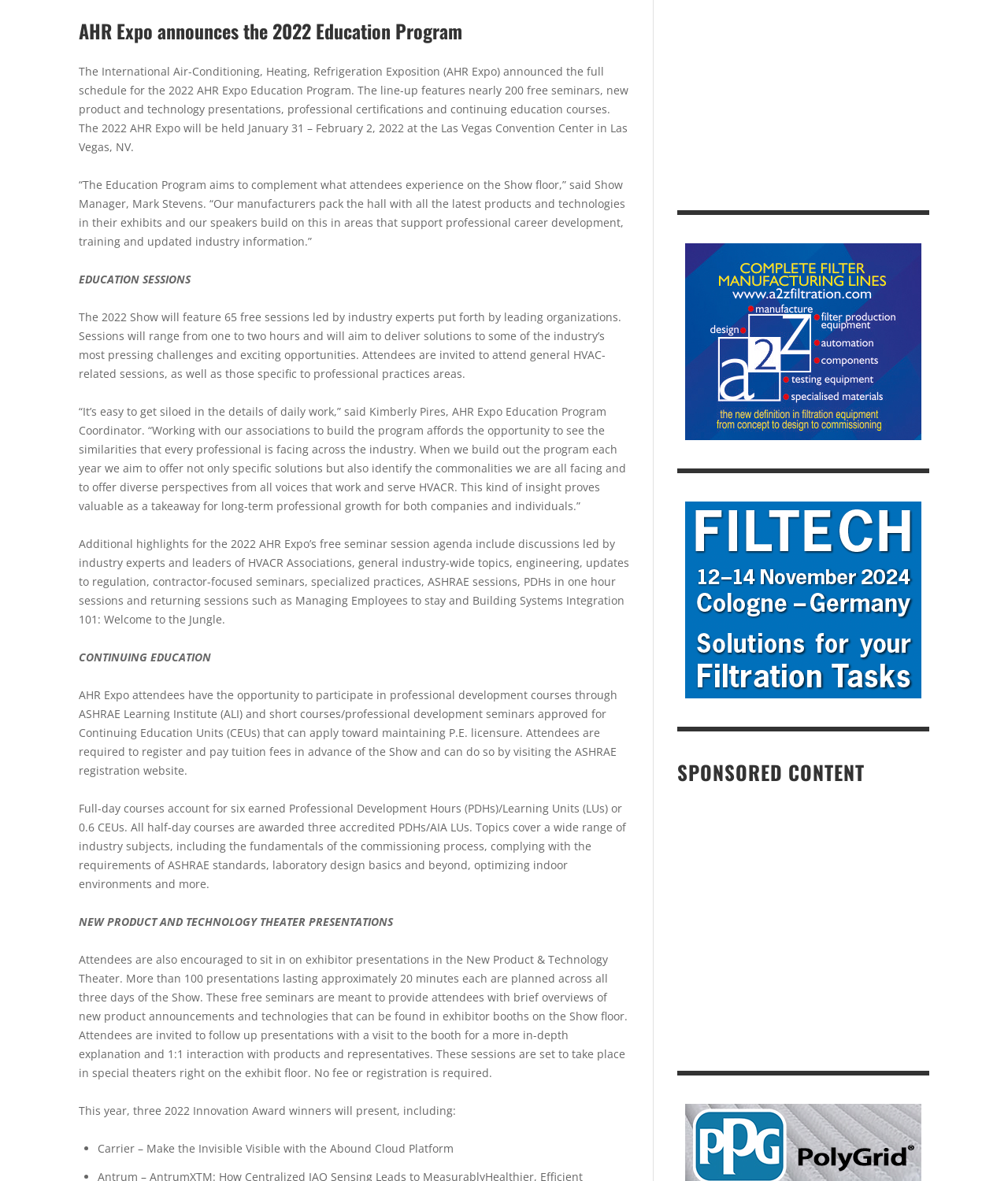Determine the bounding box coordinates for the area you should click to complete the following instruction: "go to page 1".

None